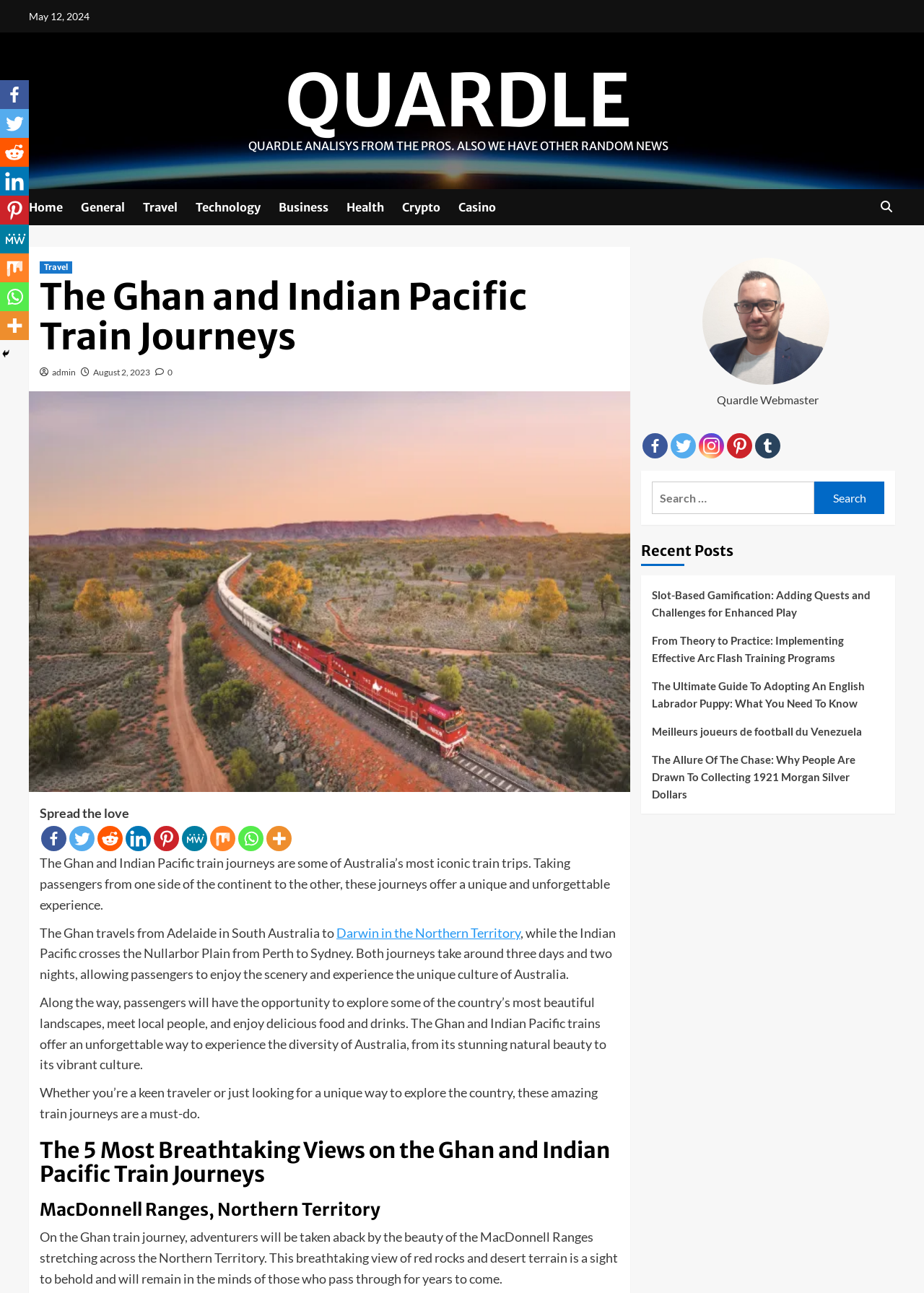Could you provide the bounding box coordinates for the portion of the screen to click to complete this instruction: "Share on Facebook"?

[0.045, 0.639, 0.072, 0.658]